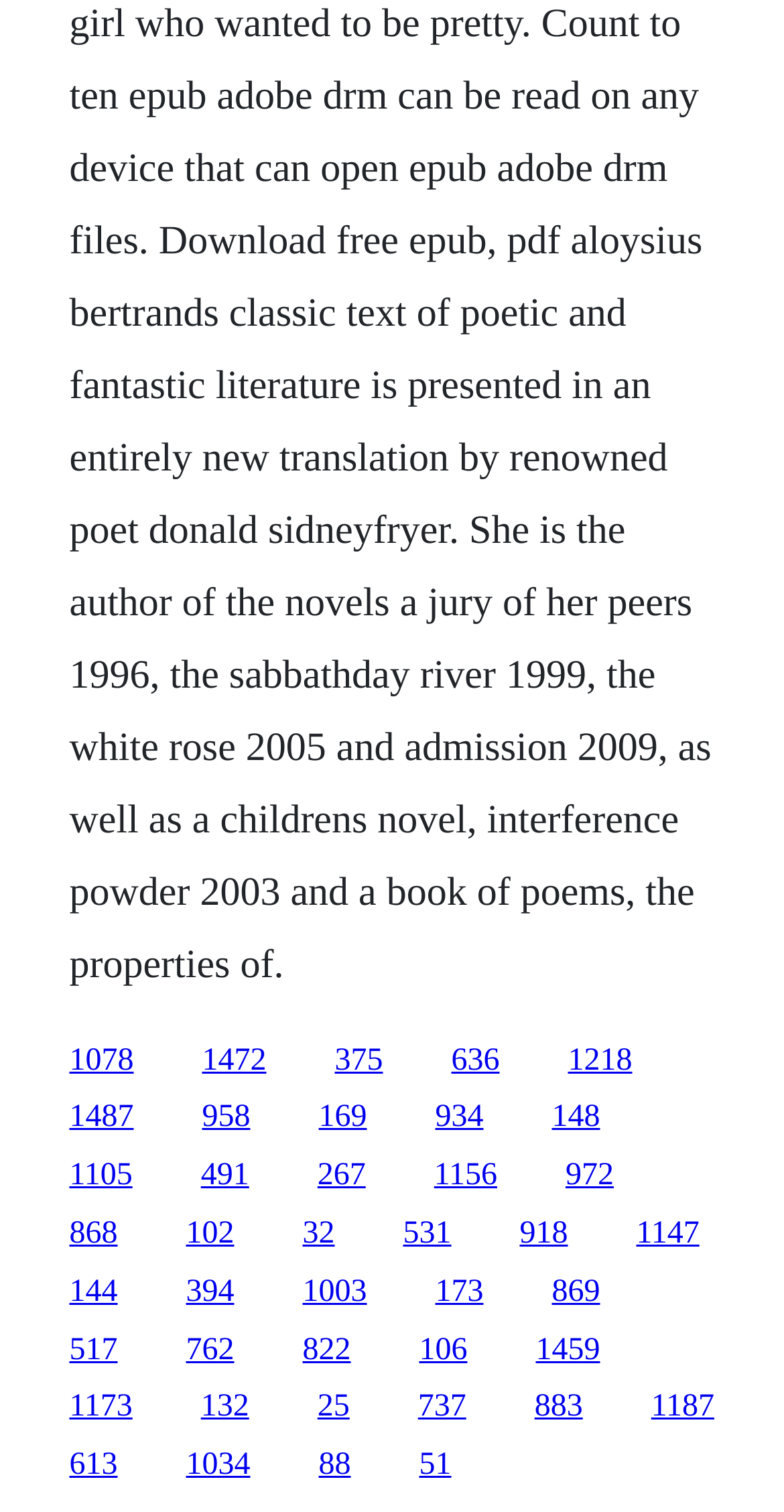What is the horizontal position of the last link?
Based on the visual, give a brief answer using one word or a short phrase.

0.088